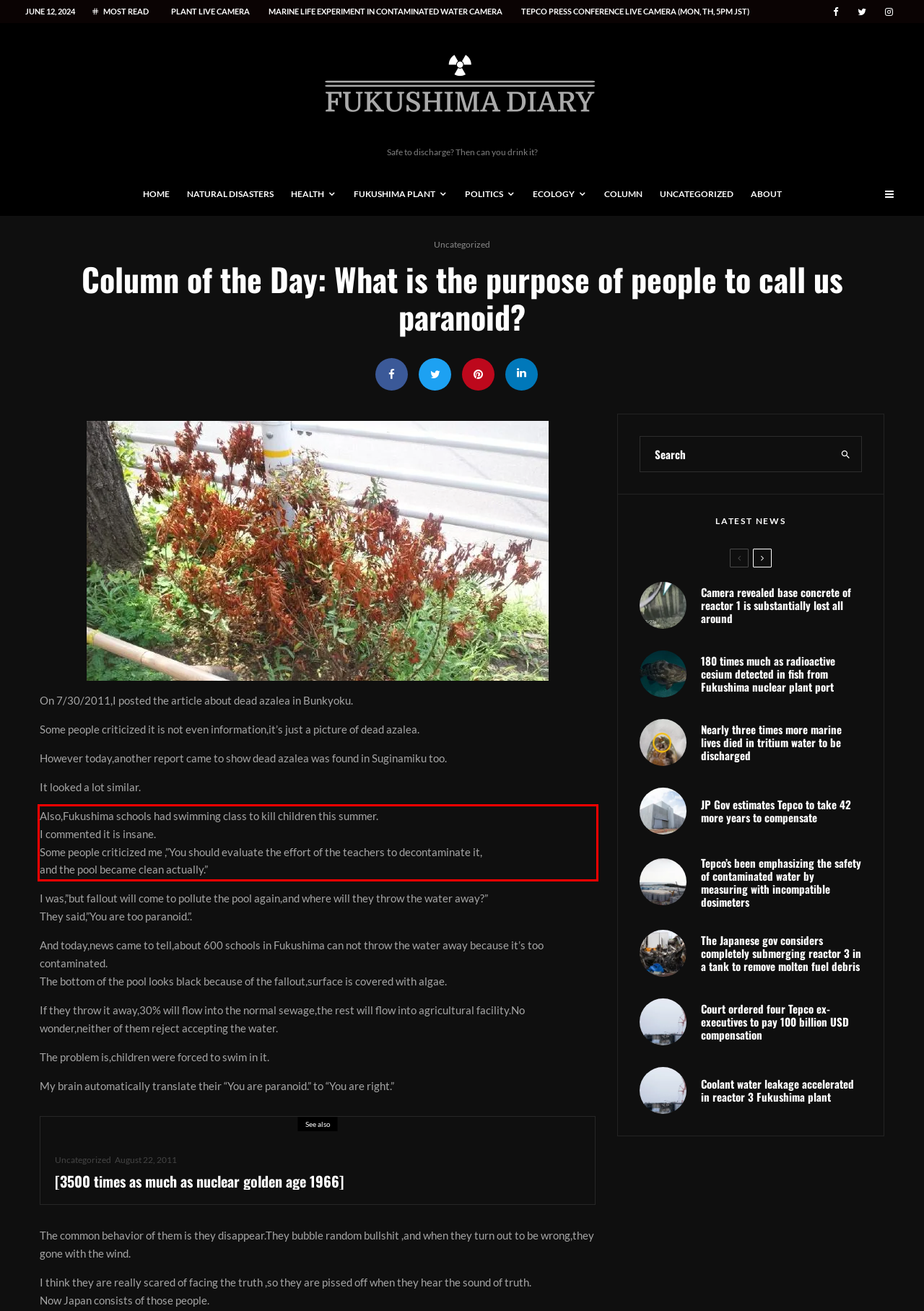Using the provided webpage screenshot, recognize the text content in the area marked by the red bounding box.

Also,Fukushima schools had swimming class to kill children this summer. I commented it is insane. Some people criticized me ,”You should evaluate the effort of the teachers to decontaminate it, and the pool became clean actually.”